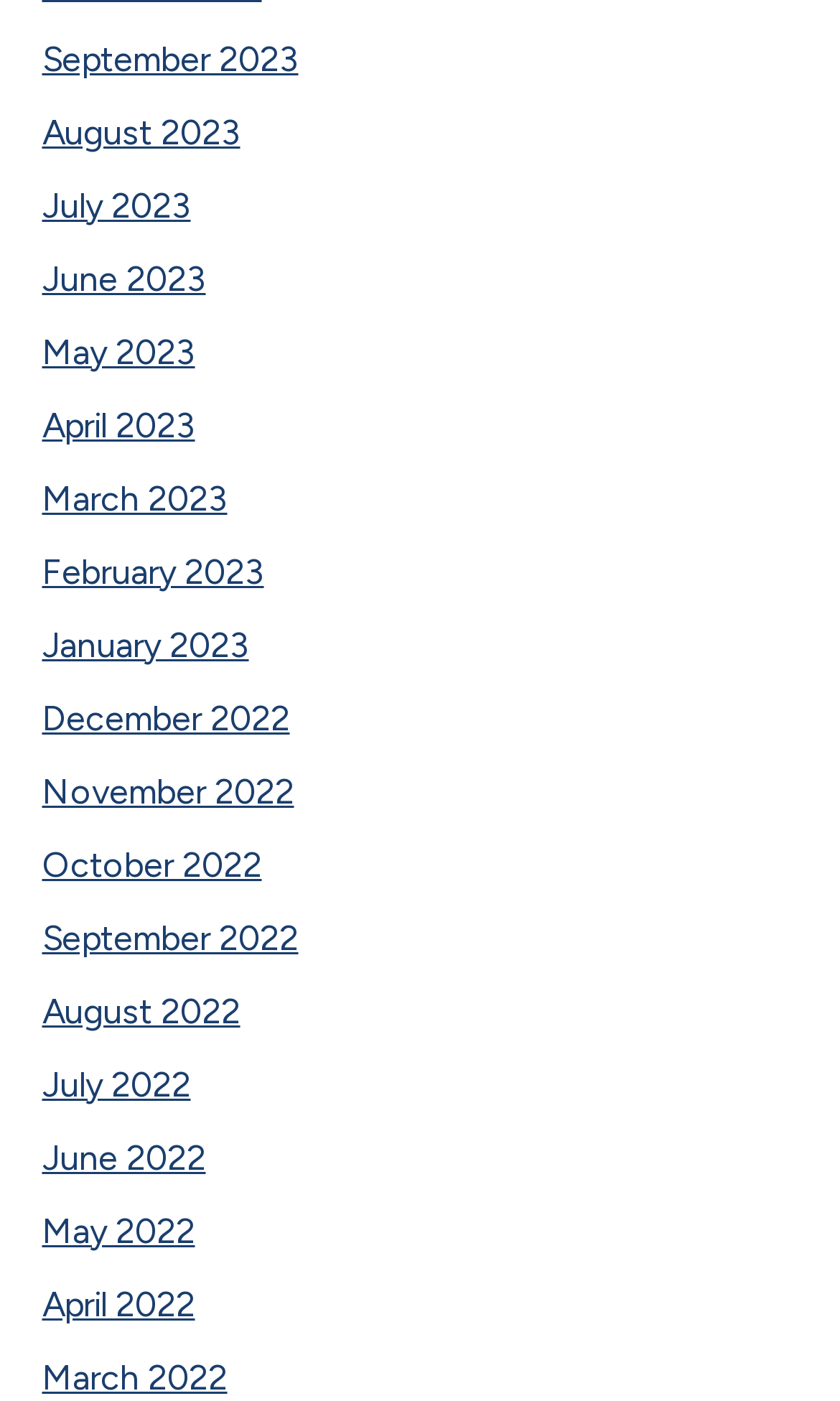Determine the bounding box coordinates of the clickable area required to perform the following instruction: "go to August 2022". The coordinates should be represented as four float numbers between 0 and 1: [left, top, right, bottom].

[0.05, 0.707, 0.286, 0.736]